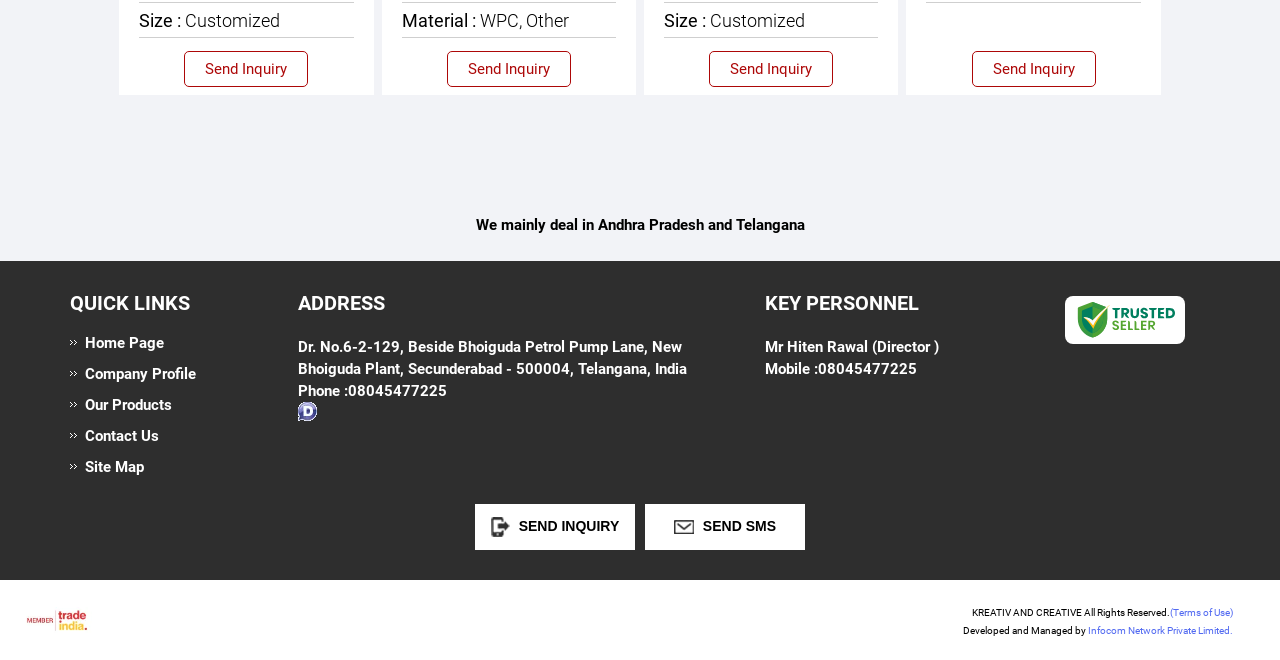Respond with a single word or phrase to the following question: Who is the director of the company?

Mr Hiten Rawal